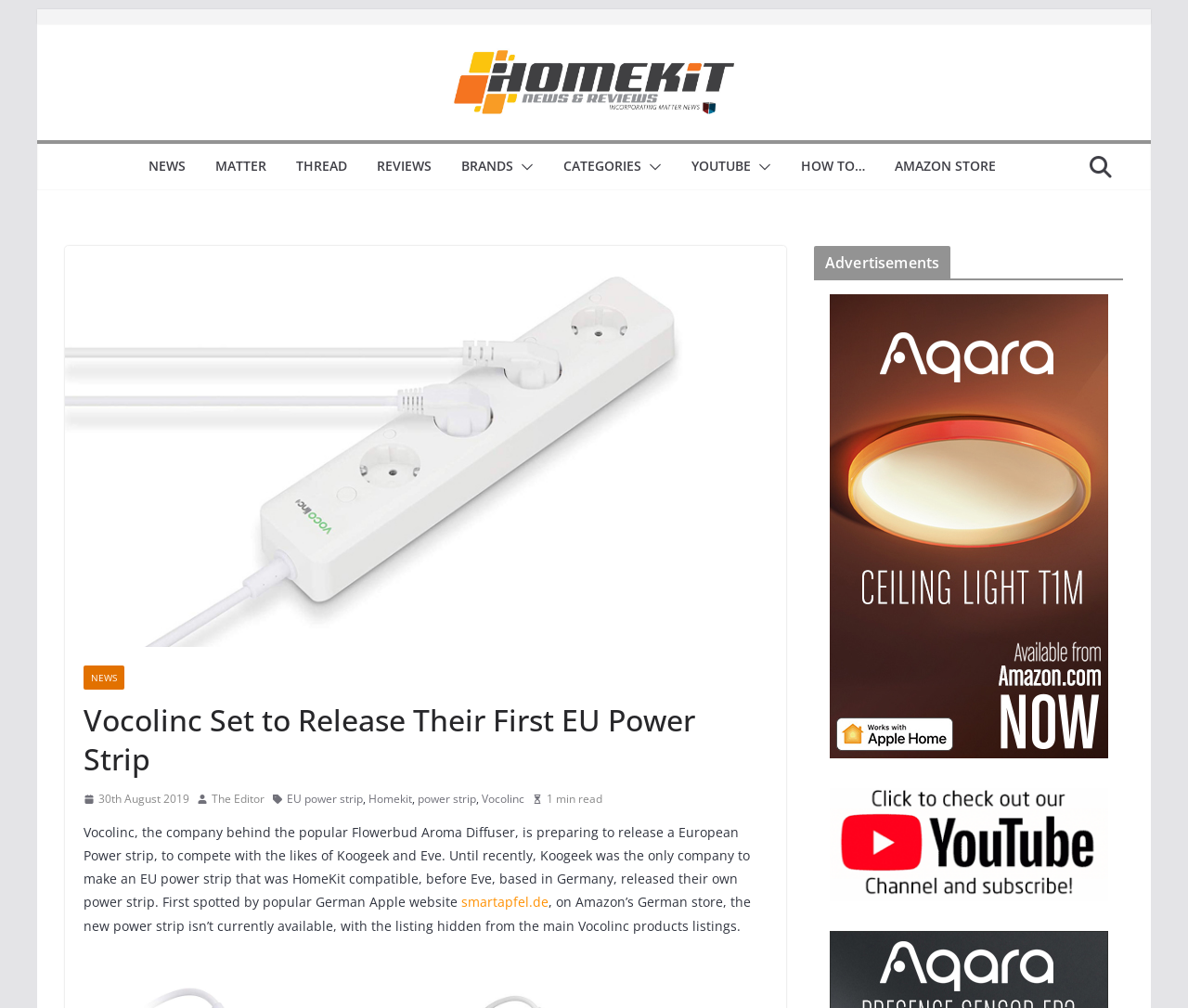Give a short answer using one word or phrase for the question:
What company is releasing a European Power strip?

Vocolinc